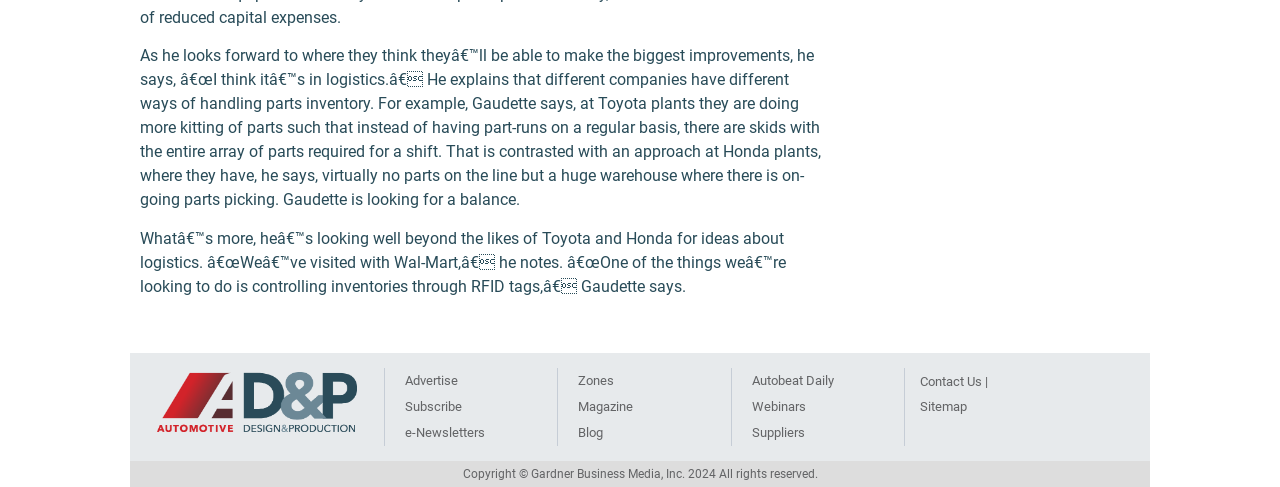Find the bounding box coordinates of the clickable region needed to perform the following instruction: "Visit the Magazine". The coordinates should be provided as four float numbers between 0 and 1, i.e., [left, top, right, bottom].

[0.436, 0.809, 0.571, 0.862]